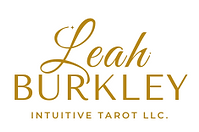Give a comprehensive caption that covers the entire image content.

The image features the logo of "Leah Burkley Intuitive Tarot LLC." The design showcases the name "Leah Burkley" in an elegant, stylized font, highlighted in a warm gold color that conveys a sense of sophistication and intuition. Below the name, the words "INTUITIVE TAROT LLC" are presented in a smaller, more understated font, emphasizing the company's focus on tarot services. The overall aesthetic is clean and inviting, reflecting a professional yet approachable brand identity in the realm of intuitive tarot reading.